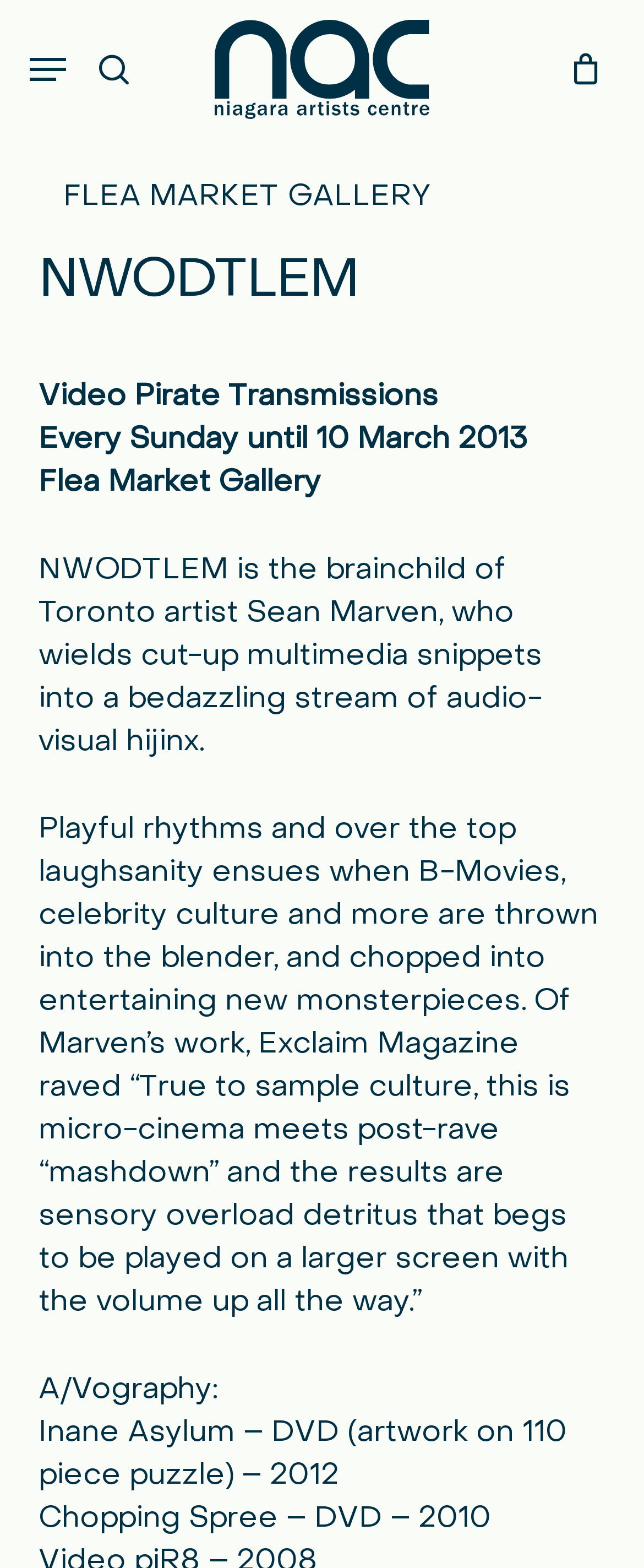What is the name of the artist behind NWODTLEM?
Please give a detailed and thorough answer to the question, covering all relevant points.

I found the answer by looking at the text under the heading 'NWODTLEM', which describes the brainchild of Toronto artist Sean Marven.